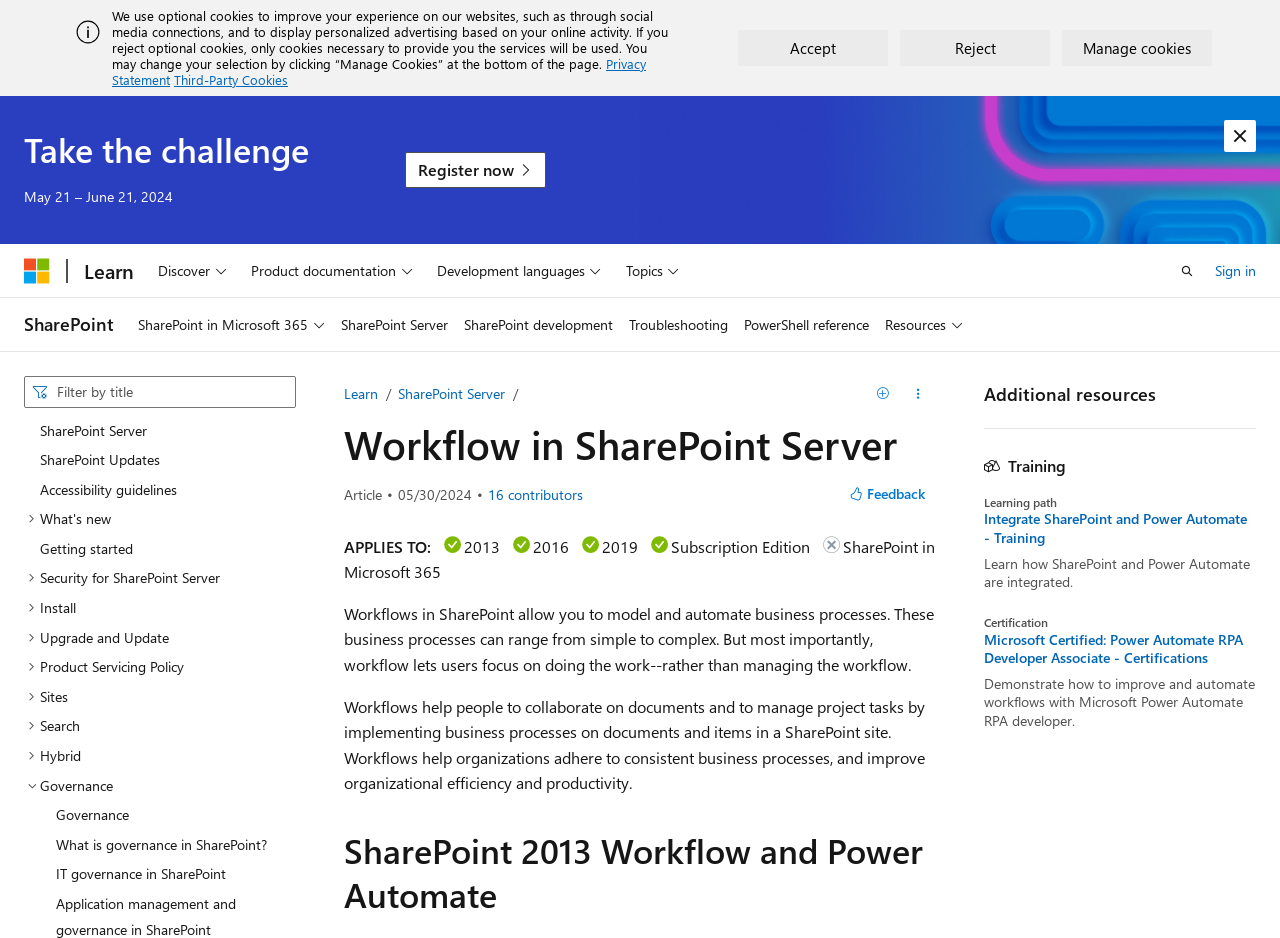Determine the coordinates of the bounding box that should be clicked to complete the instruction: "Order now for an Amazing Discount!". The coordinates should be represented by four float numbers between 0 and 1: [left, top, right, bottom].

None